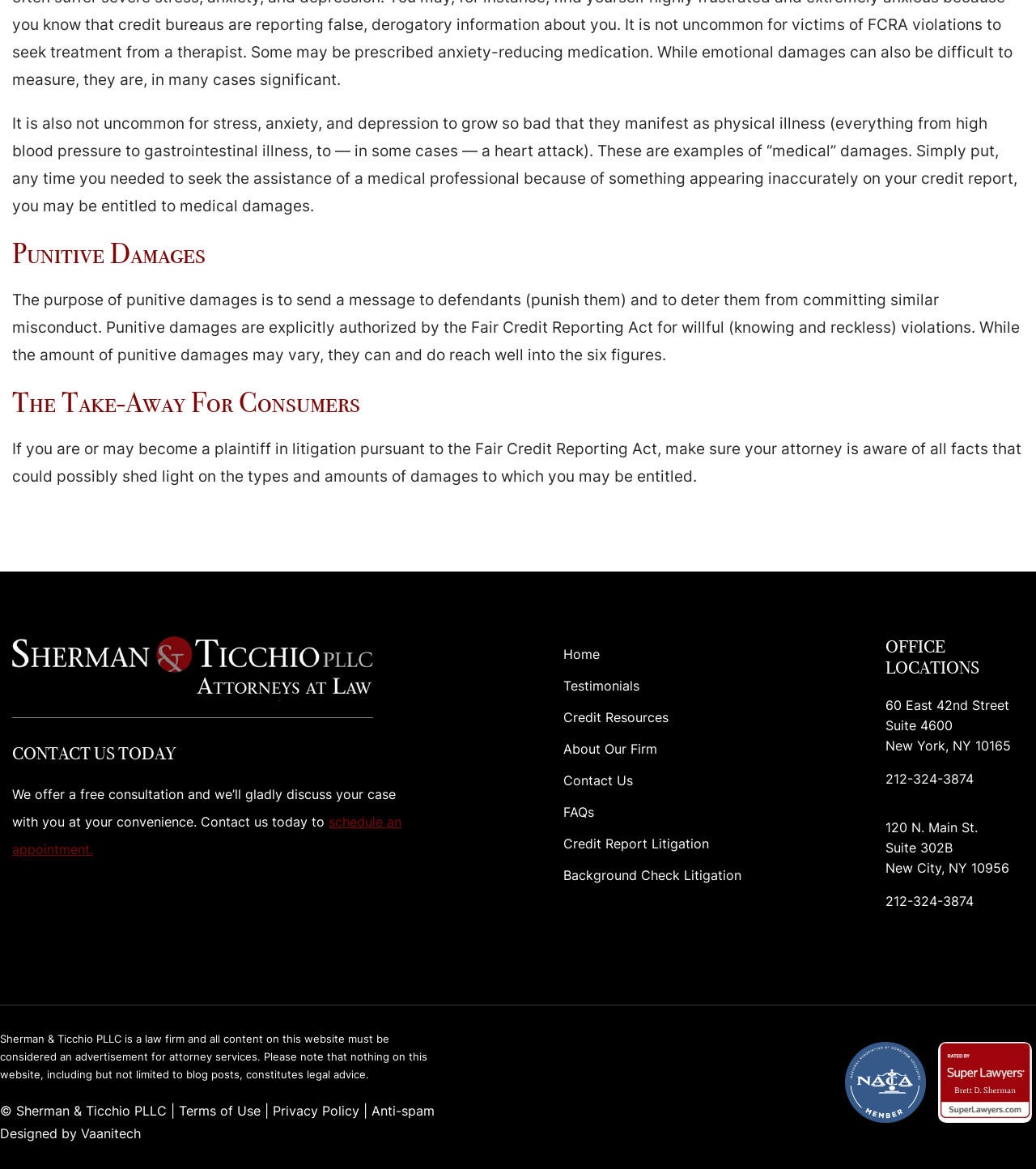Please specify the bounding box coordinates in the format (top-left x, top-left y, bottom-right x, bottom-right y), with all values as floating point numbers between 0 and 1. Identify the bounding box of the UI element described by: parent_node: CONTACT US TODAY

[0.012, 0.616, 0.36, 0.632]